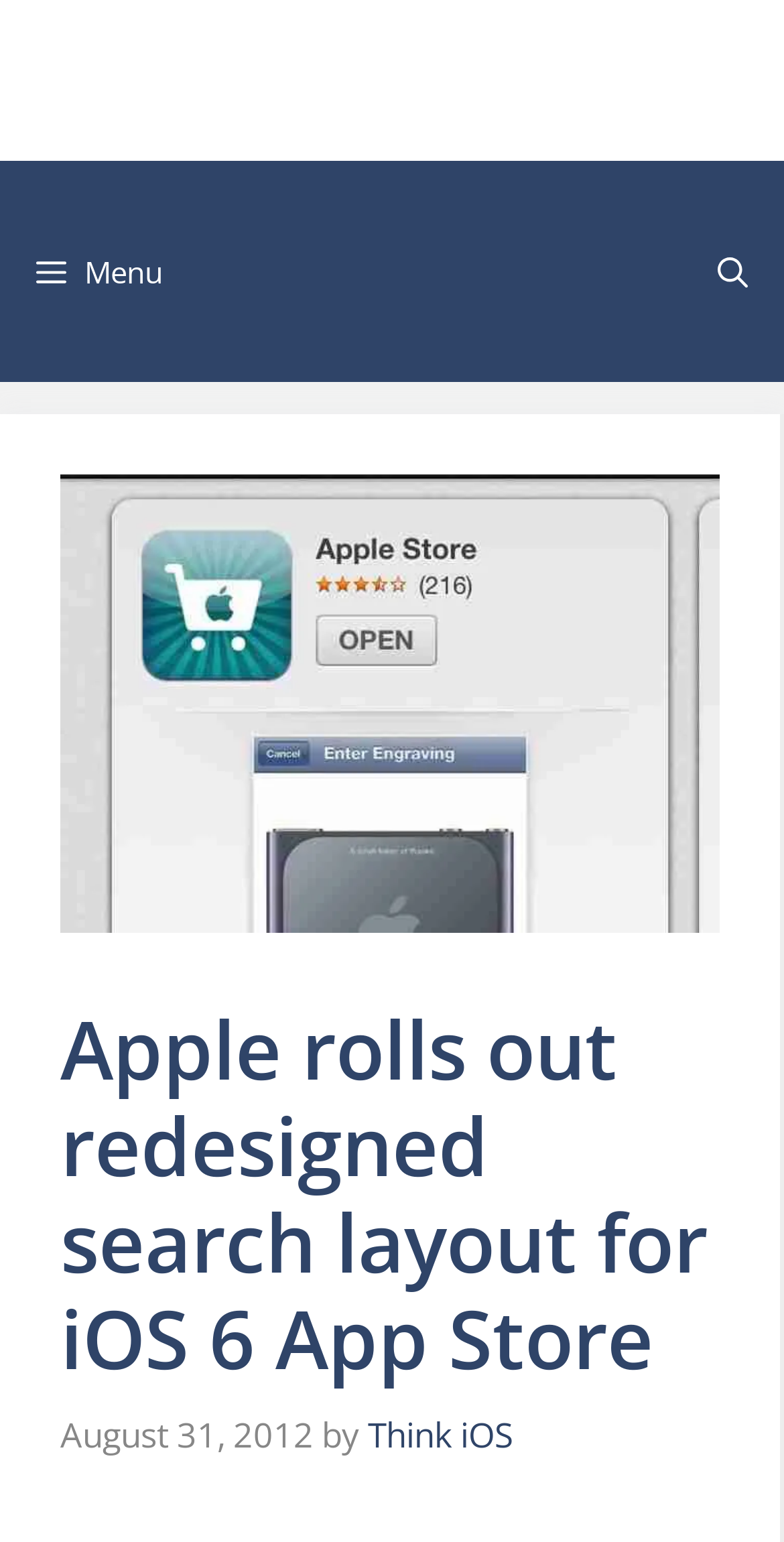Refer to the screenshot and give an in-depth answer to this question: What is the primary navigation menu?

I found the primary navigation menu by looking at the button element in the navigation section, which is labeled as 'Menu'.